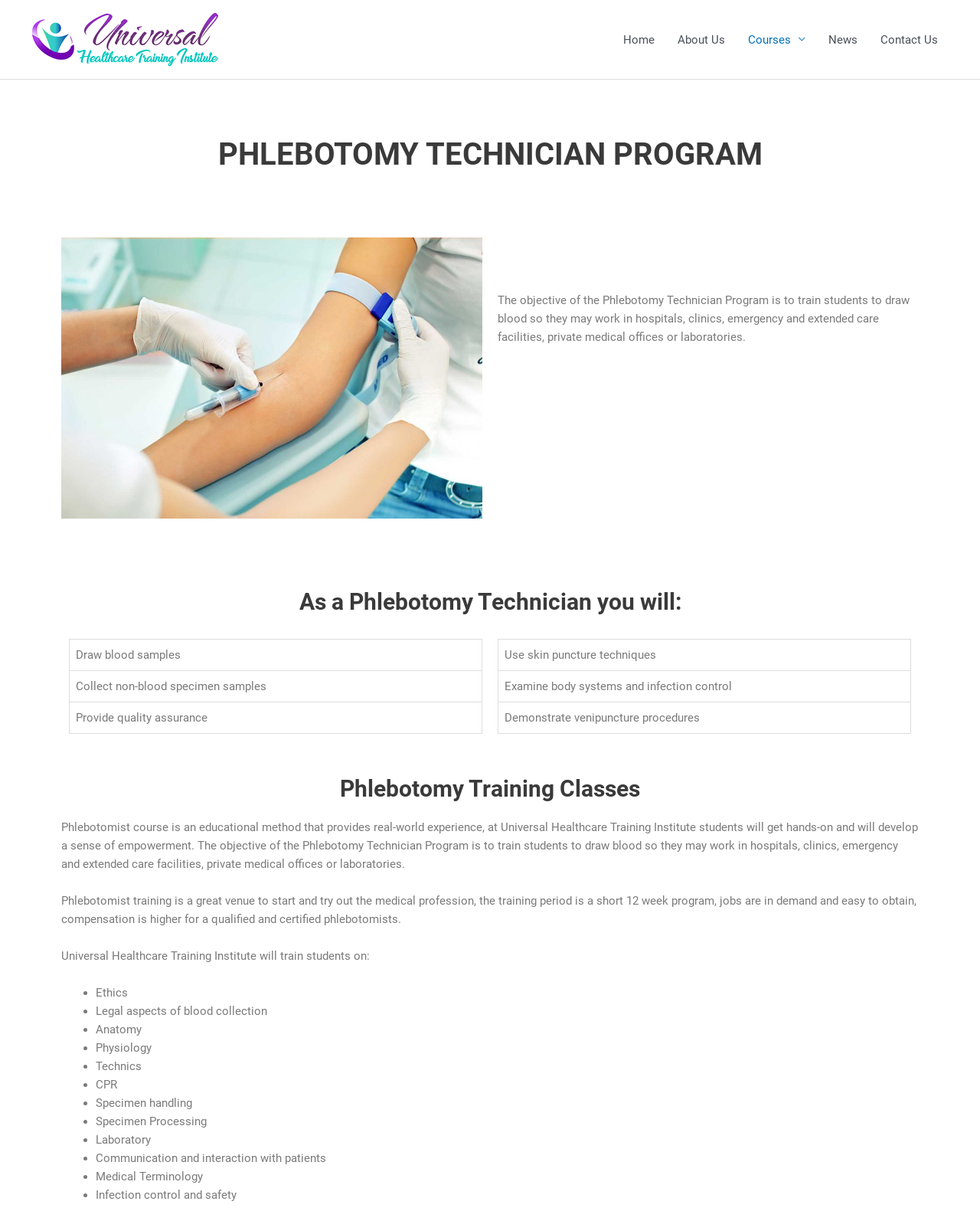What is the name of the institution that offers the Phlebotomy Technician Program?
Answer the question with a thorough and detailed explanation.

The name of the institution that offers the Phlebotomy Technician Program is Universal Healthcare Training Institute, as mentioned in the image element with bounding box coordinates [0.062, 0.194, 0.492, 0.425] and also in the StaticText elements throughout the webpage.